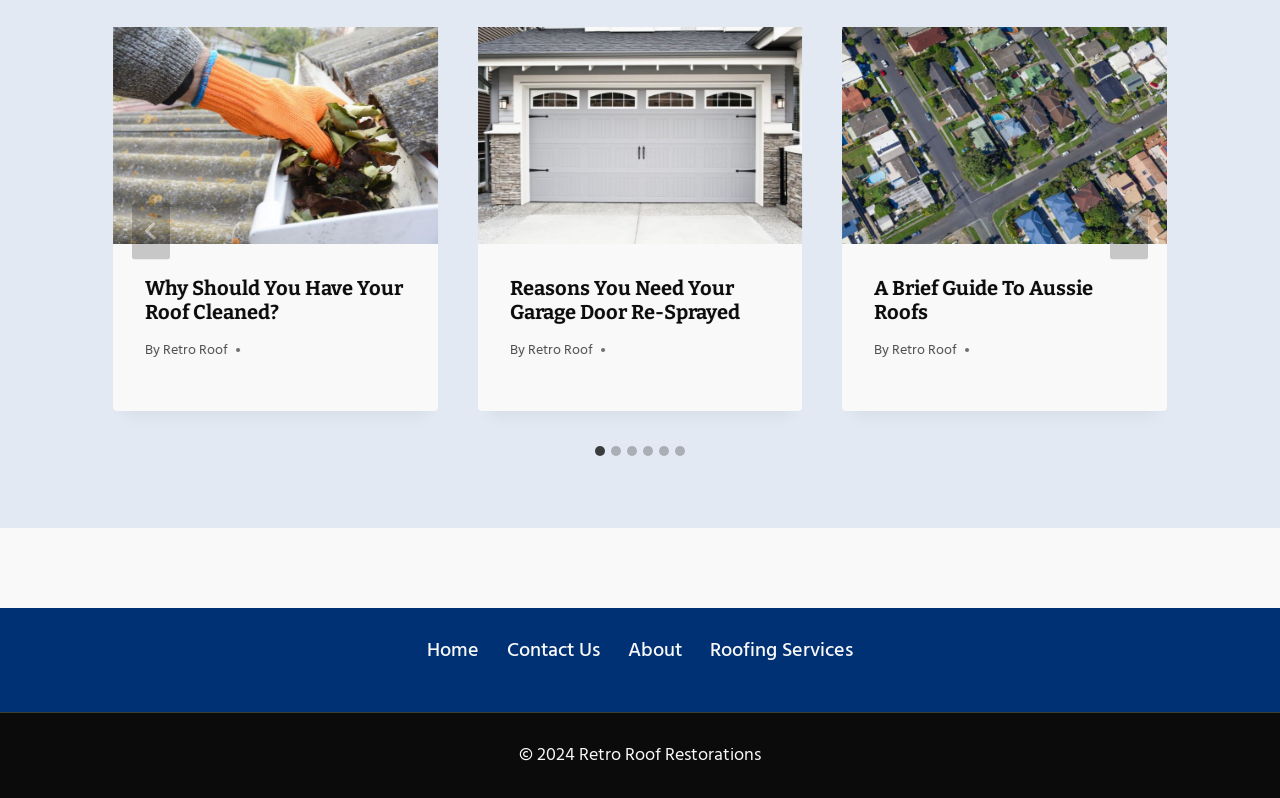Consider the image and give a detailed and elaborate answer to the question: 
What is the purpose of the 'Go to last slide' button?

The 'Go to last slide' button is located at the top of the webpage, and its purpose is to allow users to quickly navigate to the last slide of the content. This button is useful for users who want to skip to the end of the content without having to click through each slide individually.